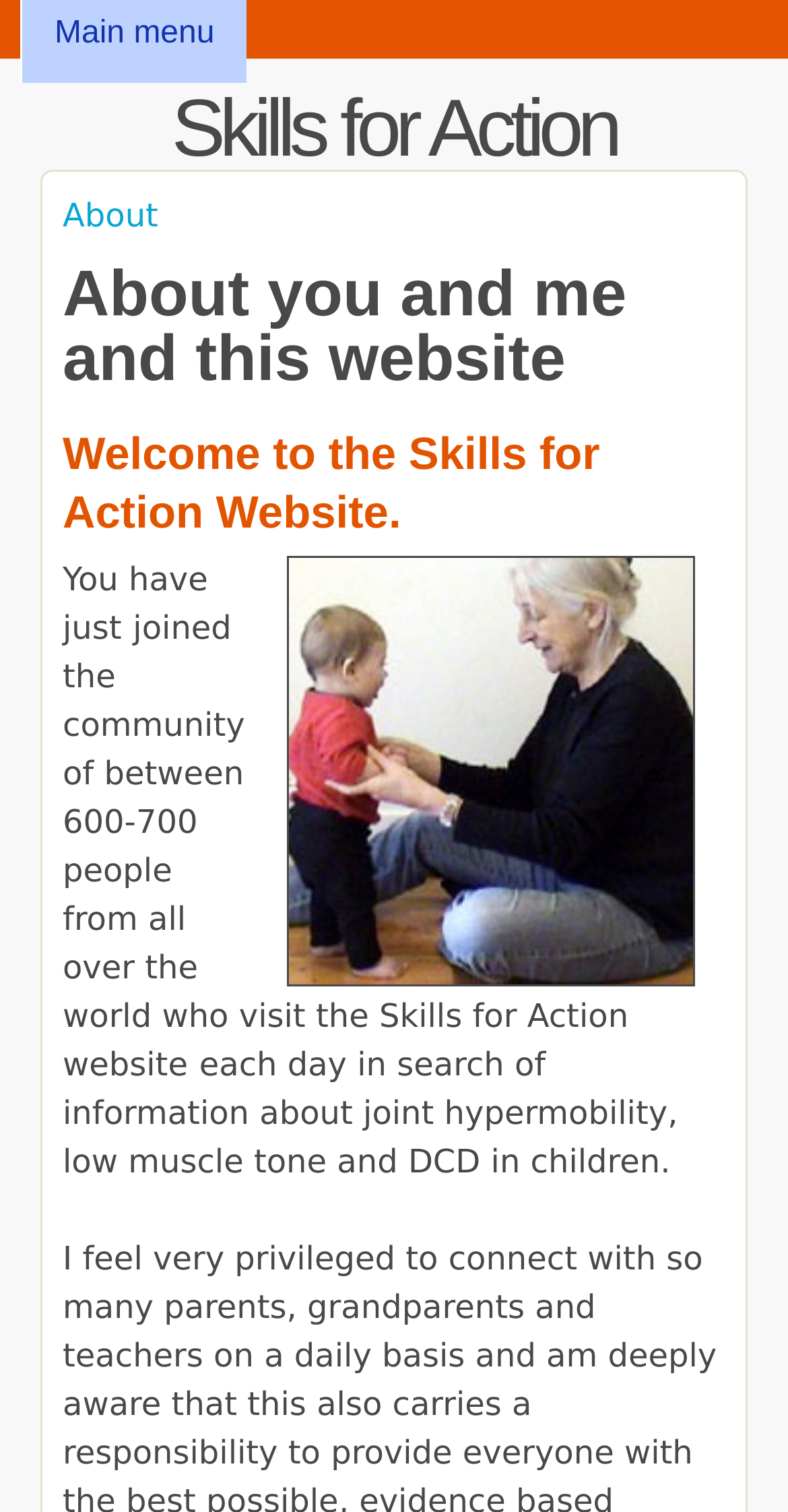Find the UI element described as: "Skills for Action" and predict its bounding box coordinates. Ensure the coordinates are four float numbers between 0 and 1, [left, top, right, bottom].

[0.218, 0.056, 0.782, 0.115]